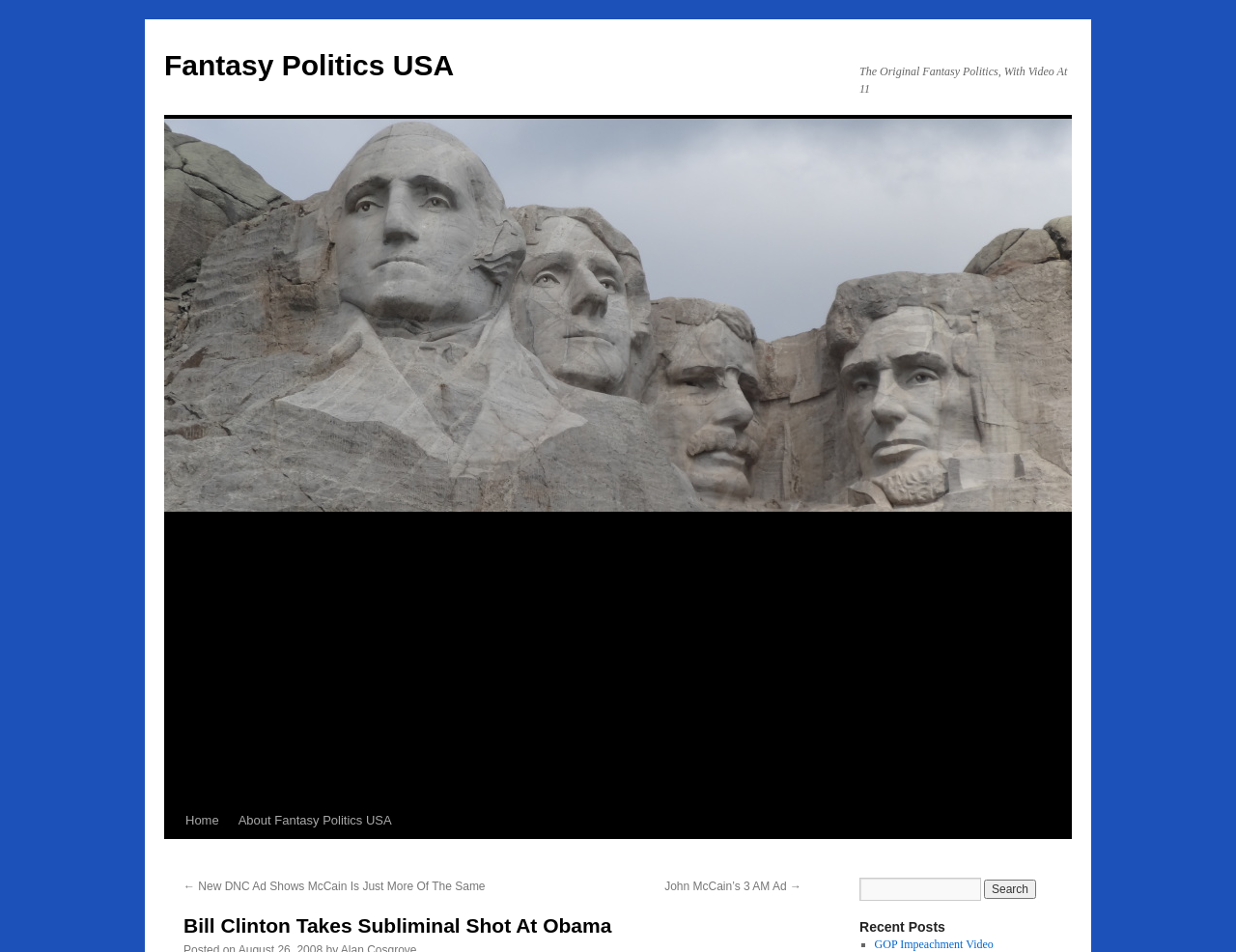Show the bounding box coordinates of the region that should be clicked to follow the instruction: "Go to Fantasy Politics USA homepage."

[0.133, 0.052, 0.367, 0.085]